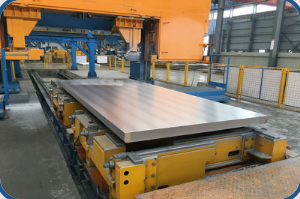Elaborate on the contents of the image in great detail.

The image depicts a large, pristine aluminum plate, prominently displayed in a manufacturing facility. The shiny surface of the plate reflects the surrounding industrial environment, highlighting its quality and readiness for processing. In the background, advanced machinery is visible, suggesting an automated production line designed for efficiency and precision. The overall setting exudes a sense of modern industrial capability, where materials like aluminum are transformed into vital components for various applications, including manufacturing, construction, and transportation. The operations showcased in this facility emphasize the importance of aluminum as a lightweight, durable material, essential for contemporary engineering solutions.